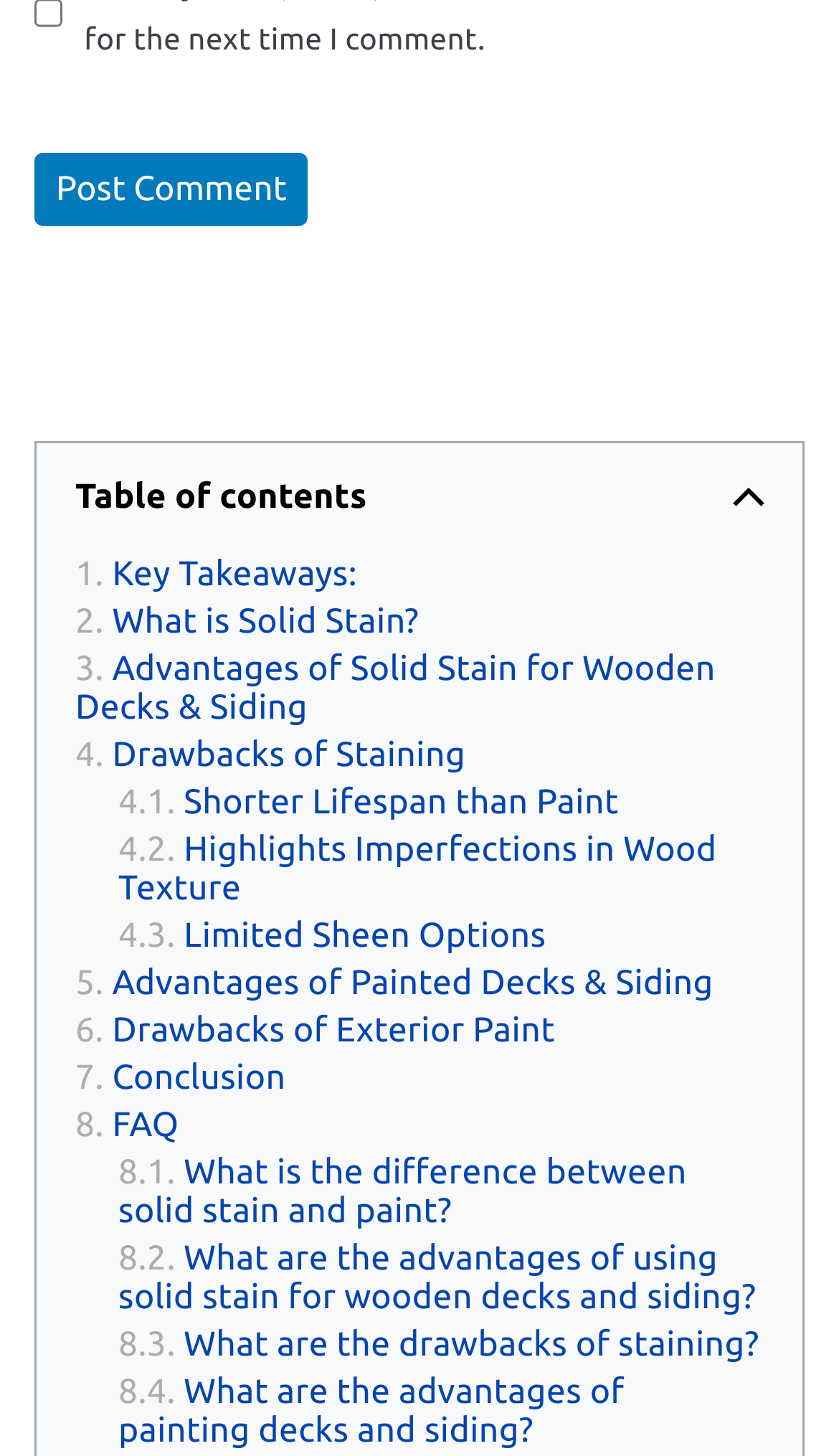Identify the bounding box coordinates of the clickable region to carry out the given instruction: "Go to 'Key Takeaways'".

[0.09, 0.378, 0.426, 0.411]